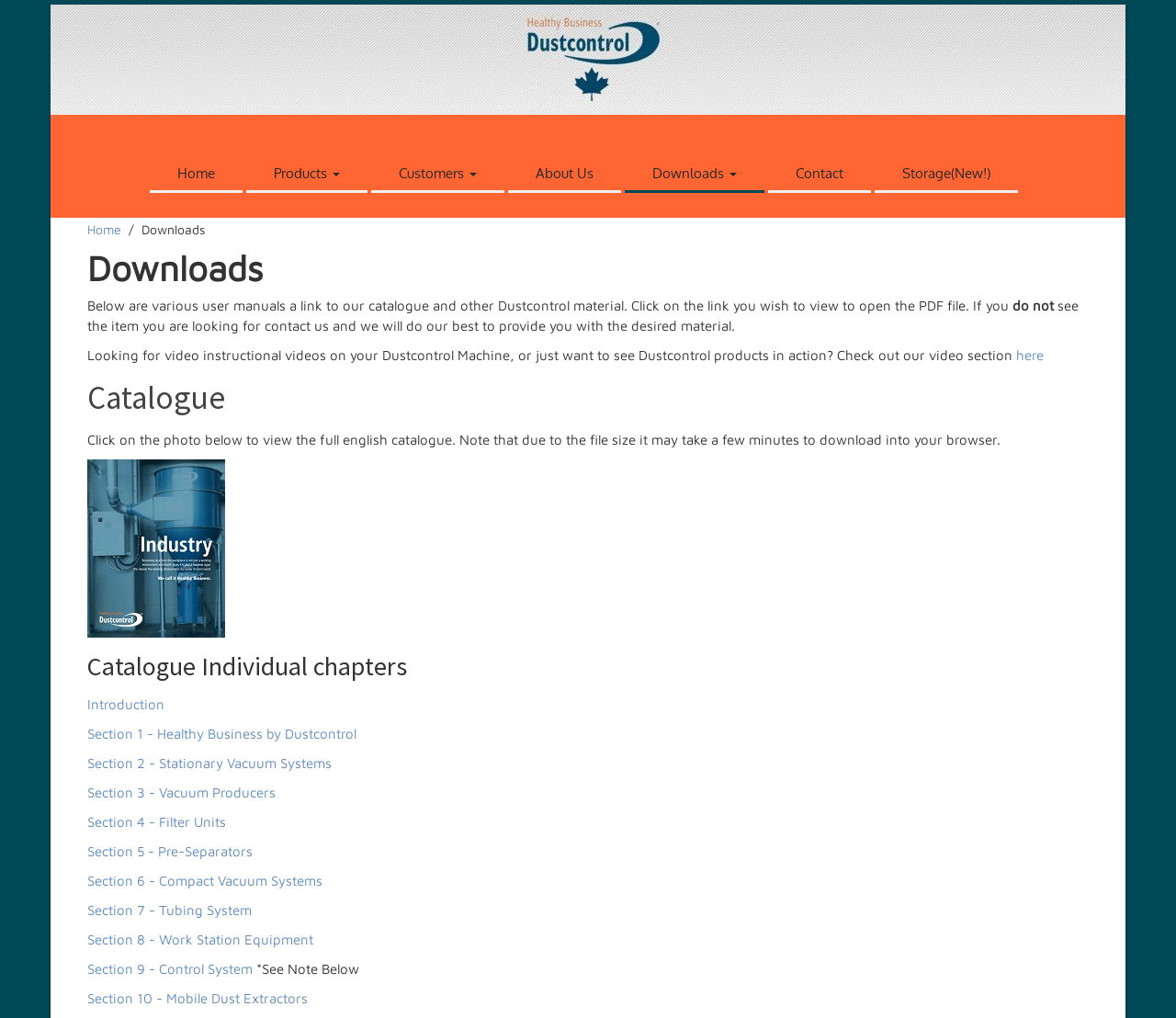Using the description "alt="Dustcontrol Canada"", locate and provide the bounding box of the UI element.

[0.434, 0.05, 0.566, 0.065]